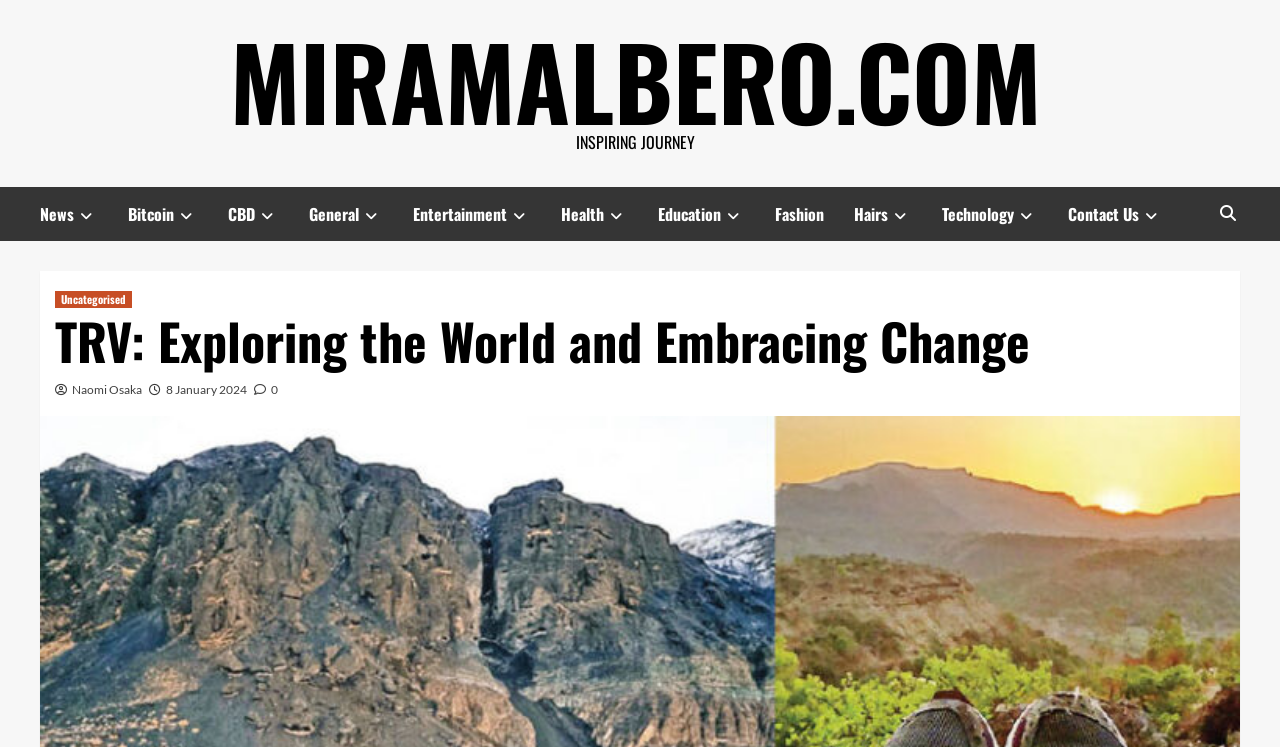Provide a brief response to the question using a single word or phrase: 
What is the date of the latest article?

8 January 2024